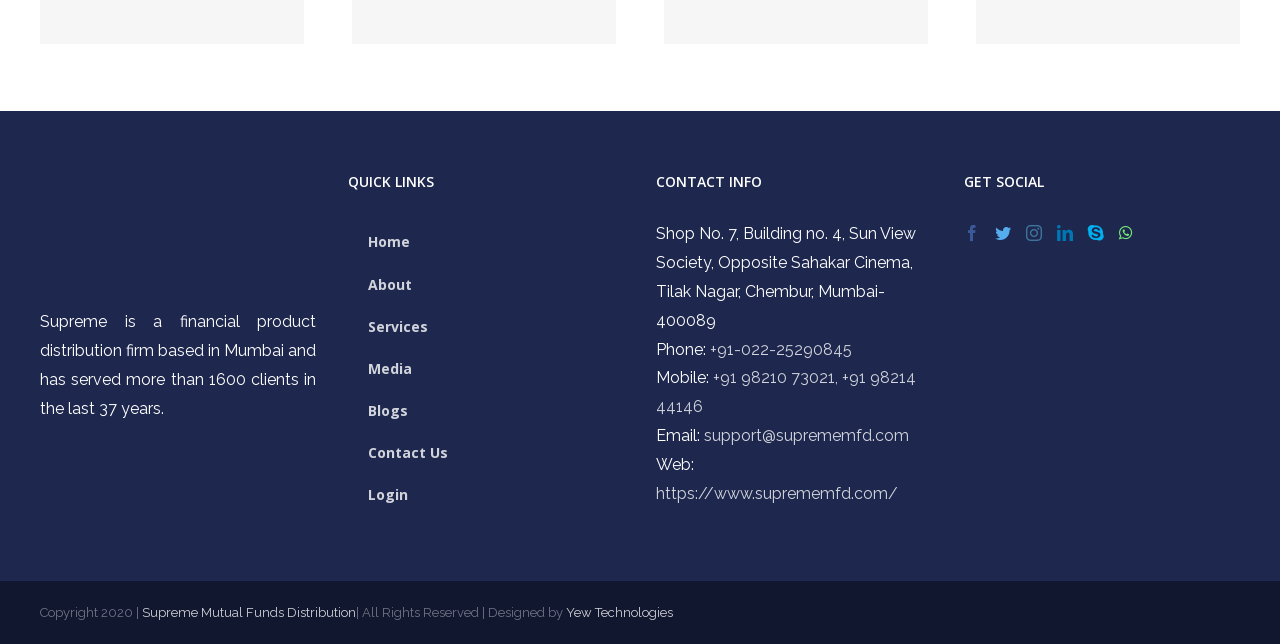What is the email address of the firm?
Please provide a single word or phrase in response based on the screenshot.

support@suprememfd.com